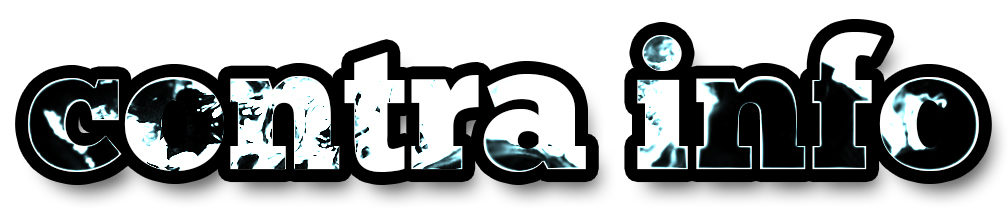Provide an extensive narrative of what is shown in the image.

The image features the stylized logo of "contra.info," displayed prominently in bold, playful typography with a textured effect suggesting a mix of light and dark colors. This visual representation conveys a sense of activism and urgency, aligning with the content of the website, which focuses on counter-information and announcements related to political activities and social issues. The logo is designed to capture attention with its dynamic appearance, reinforcing the site's commitment to addressing topics on repression and solidarity, particularly in the context of political struggles.